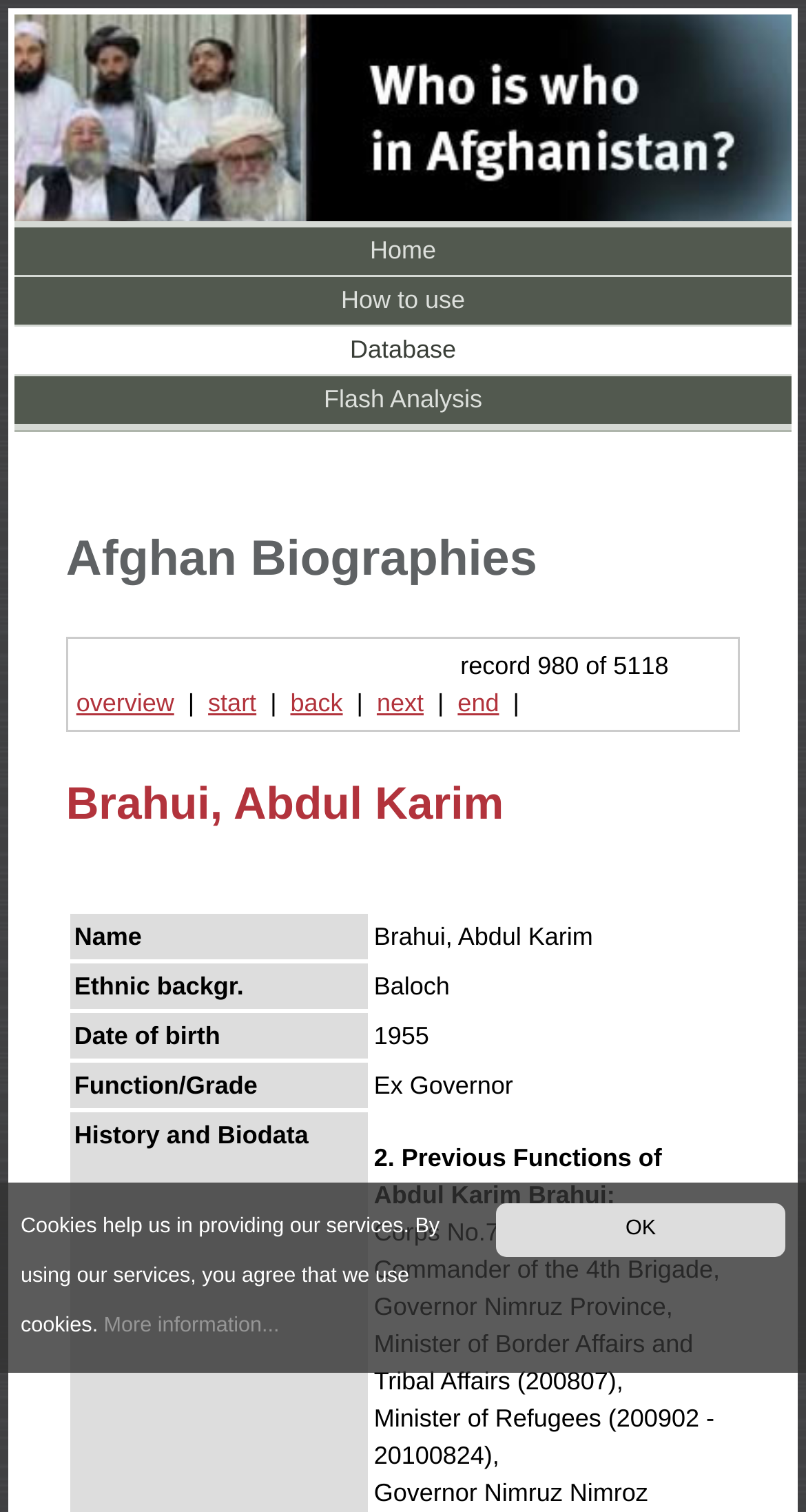Highlight the bounding box coordinates of the element that should be clicked to carry out the following instruction: "learn how to use". The coordinates must be given as four float numbers ranging from 0 to 1, i.e., [left, top, right, bottom].

[0.018, 0.183, 0.982, 0.215]